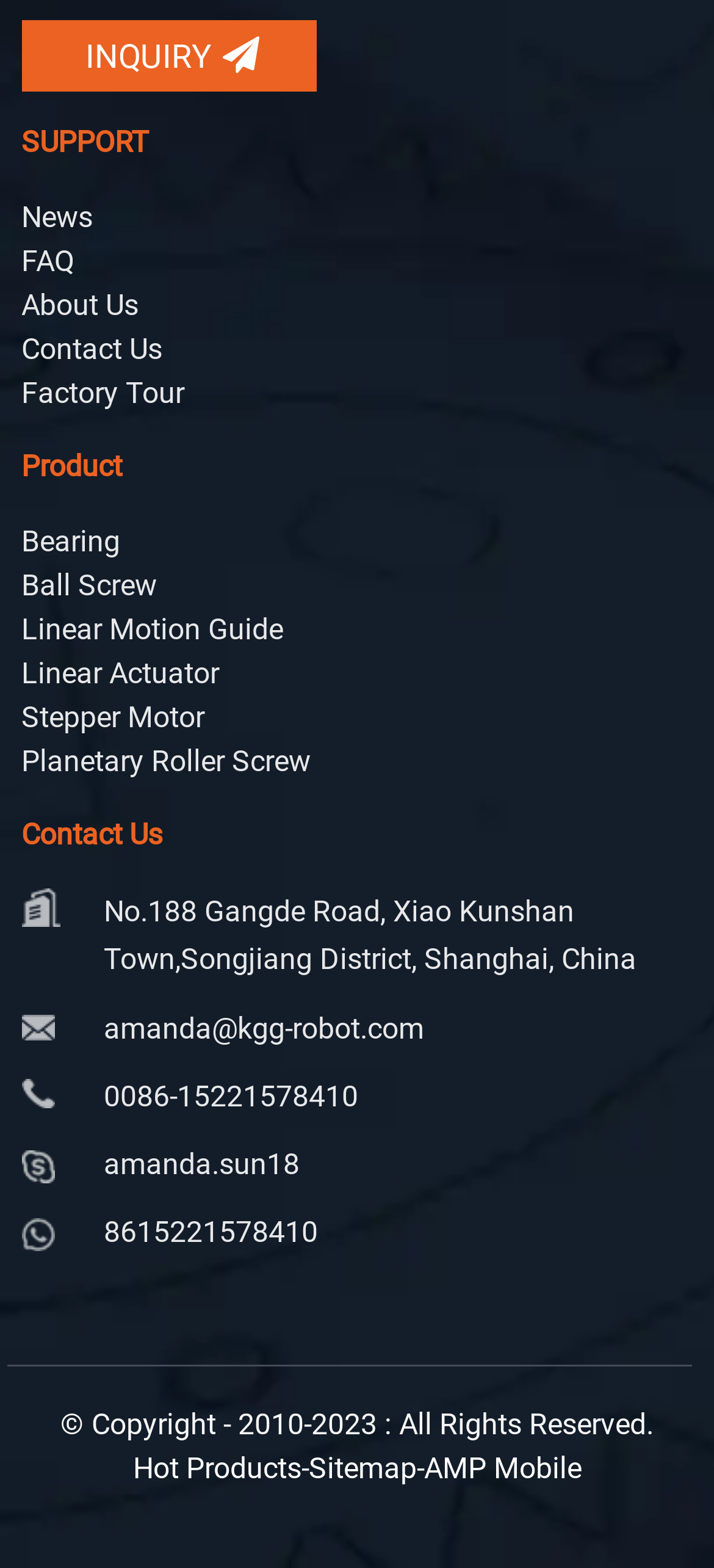What is the company's address?
Answer the question with detailed information derived from the image.

I found the company's address by looking at the contact information section, which is located below the 'Contact Us' heading. The address is 'No.188 Gangde Road, Xiao Kunshan Town,Songjiang District, Shanghai, China'.